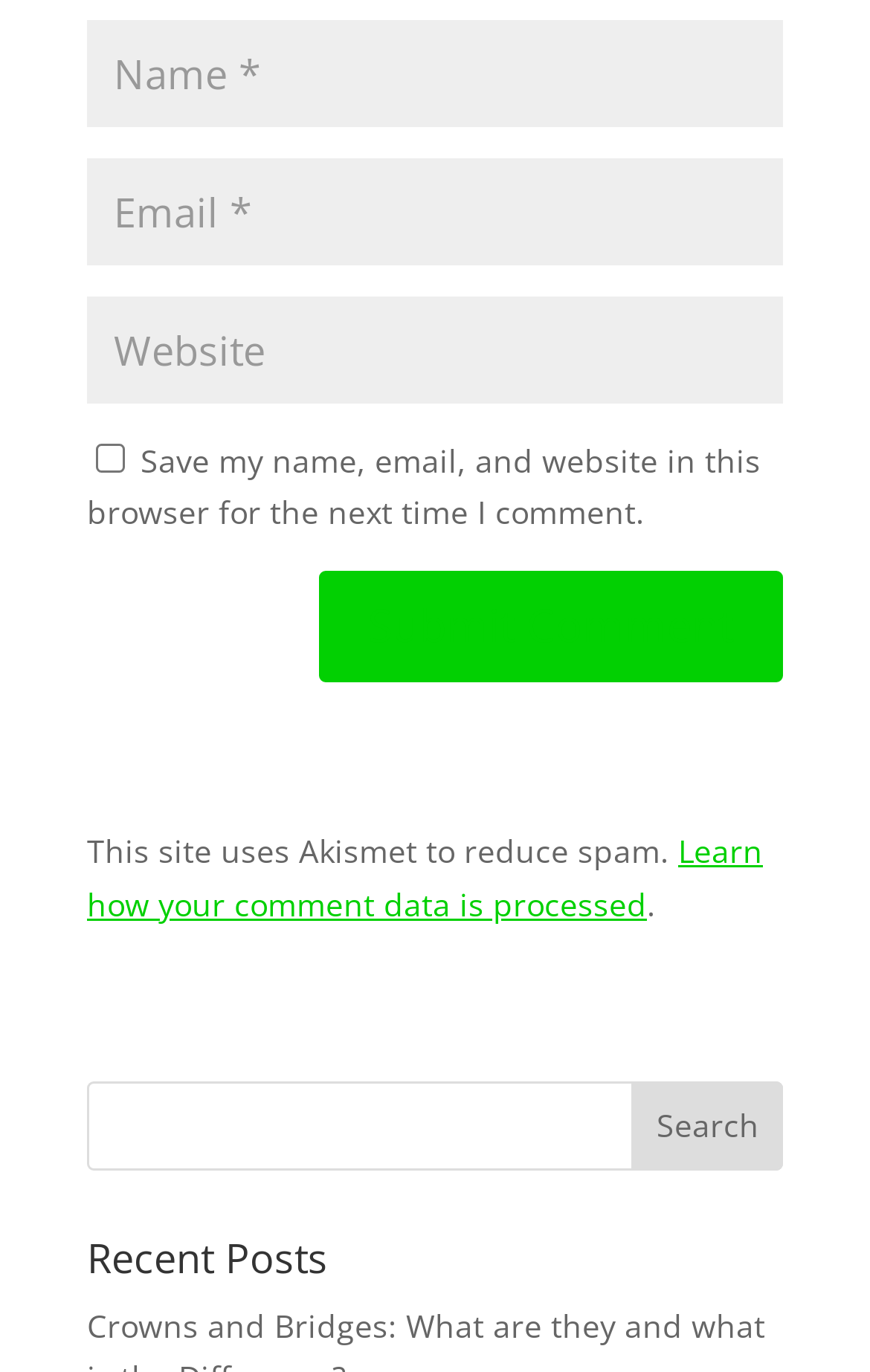Locate the bounding box coordinates of the clickable region necessary to complete the following instruction: "Enter your name". Provide the coordinates in the format of four float numbers between 0 and 1, i.e., [left, top, right, bottom].

[0.1, 0.014, 0.9, 0.092]